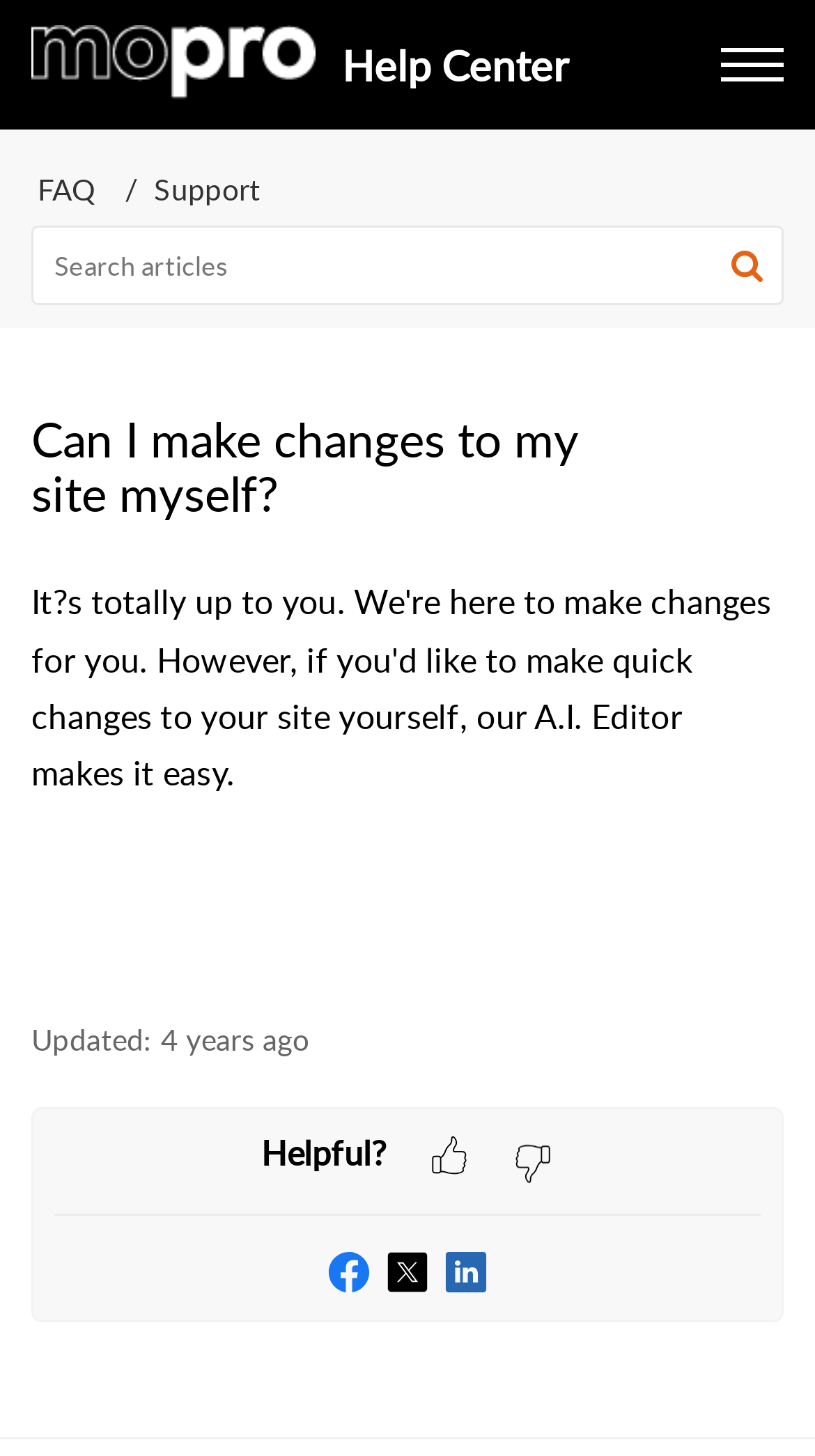Highlight the bounding box coordinates of the region I should click on to meet the following instruction: "Click the 'Help Center' link".

[0.42, 0.024, 0.697, 0.065]